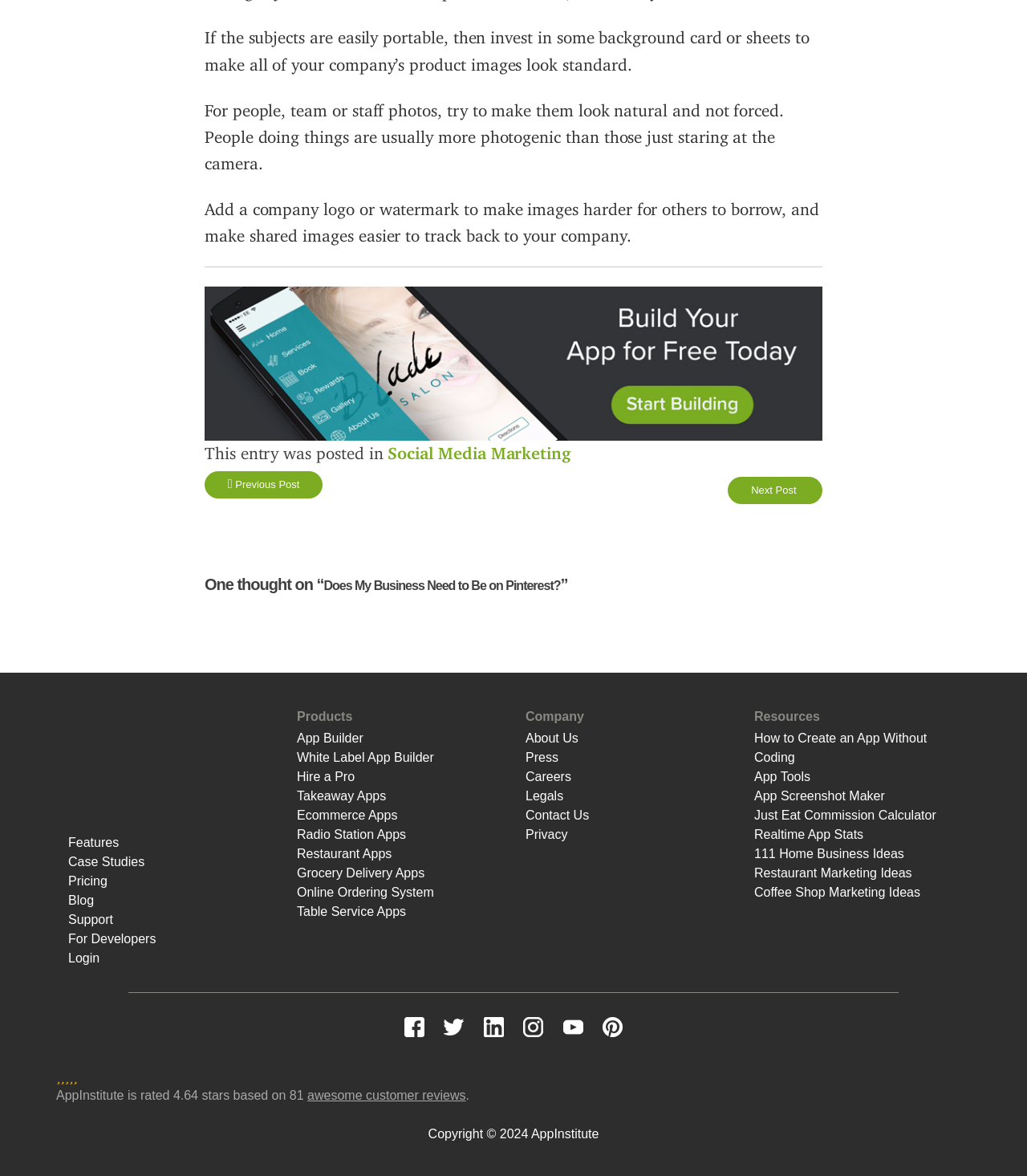What is the link 'Start Building Your App for Free' for?
Give a detailed response to the question by analyzing the screenshot.

The link 'Start Building Your App for Free' is likely for users to start building their own app, as it is a prominent call-to-action on the webpage.